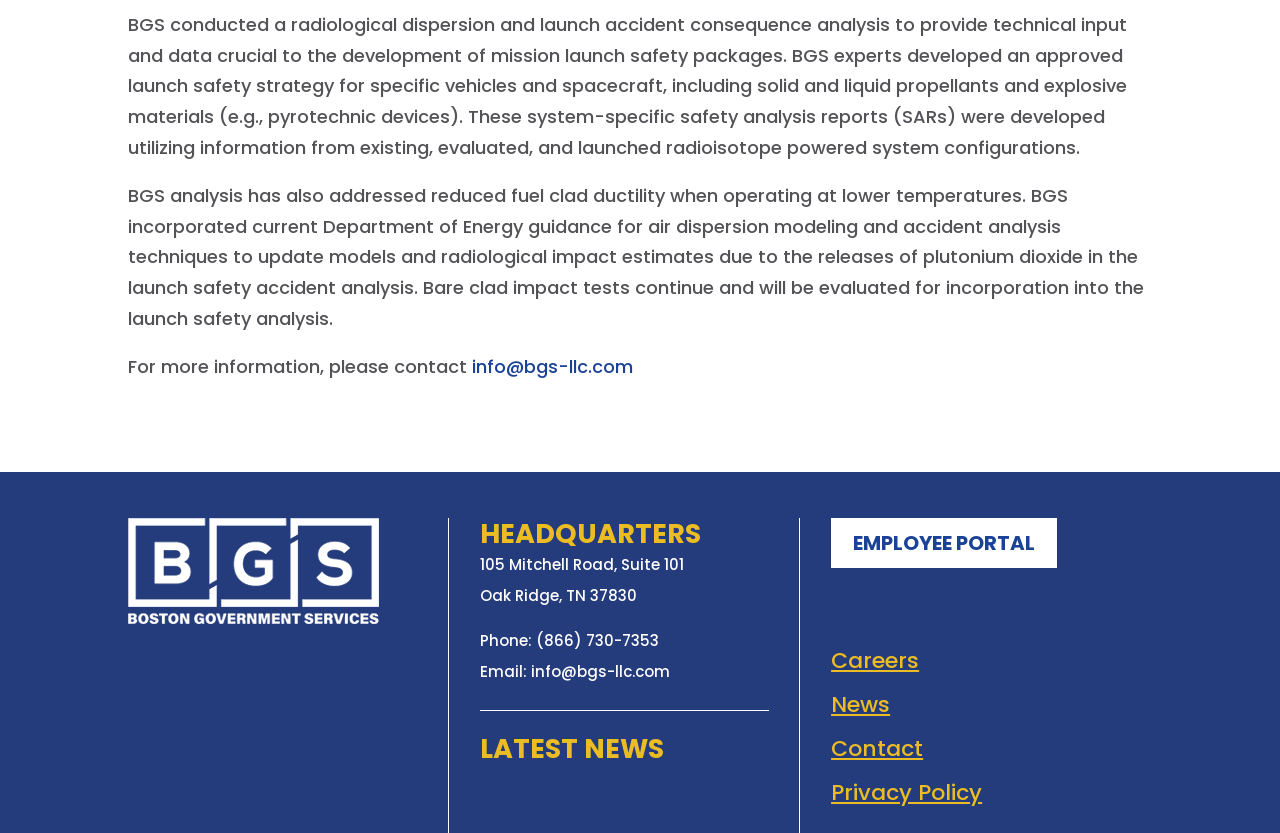Using the information in the image, could you please answer the following question in detail:
What is the location of BGS headquarters?

The heading 'HEADQUARTERS' is followed by a link to '105 Mitchell Road, Suite 101 Oak Ridge, TN 37830', which is the location of BGS headquarters.